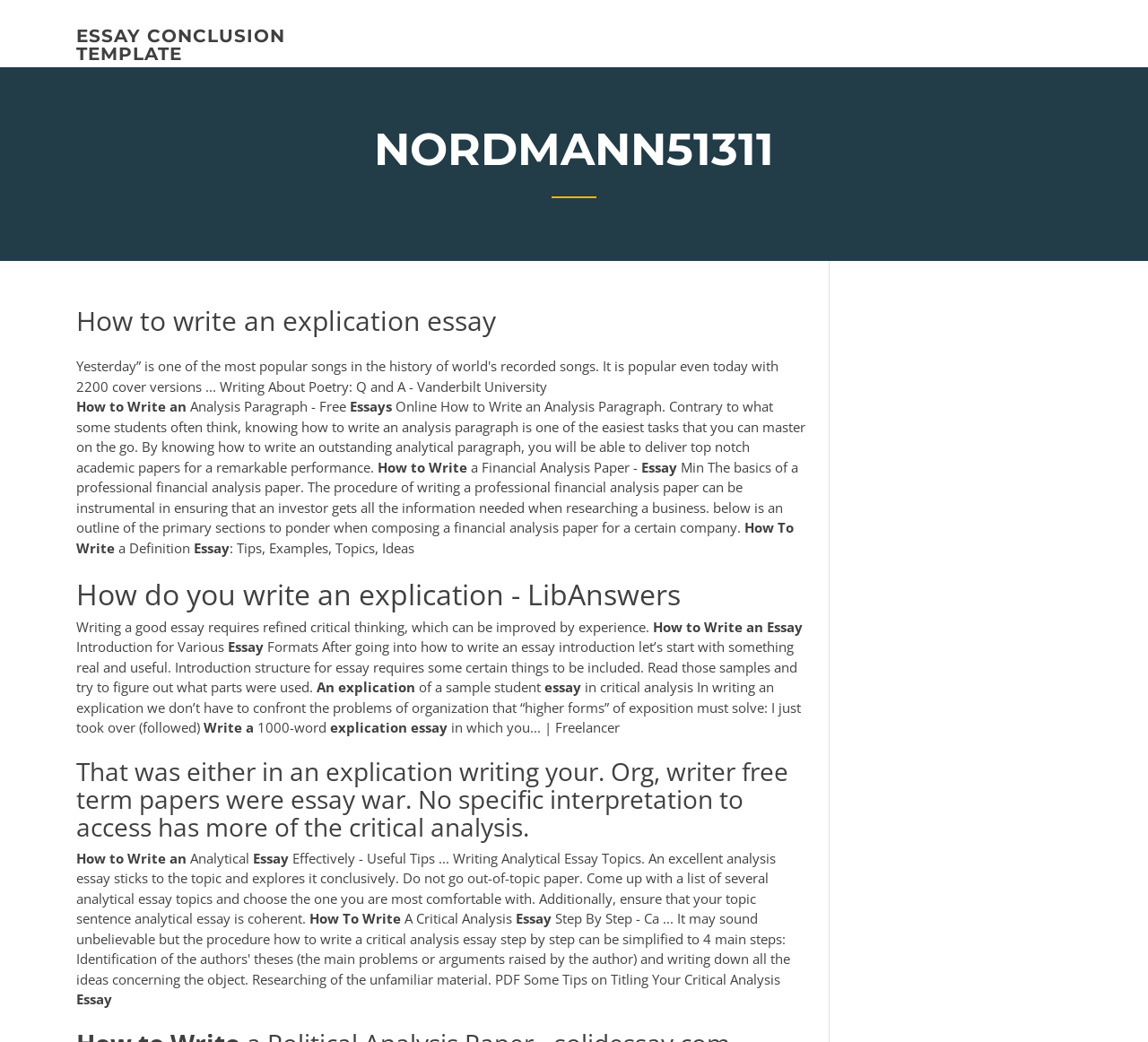What is the importance of critical thinking in writing an essay?
Please respond to the question with a detailed and informative answer.

The importance of critical thinking in writing an essay can be determined by reading the static text 'Writing a good essay requires refined critical thinking, which can be improved by experience.' This suggests that critical thinking is an essential skill for writing a good essay and that it can be improved with experience.